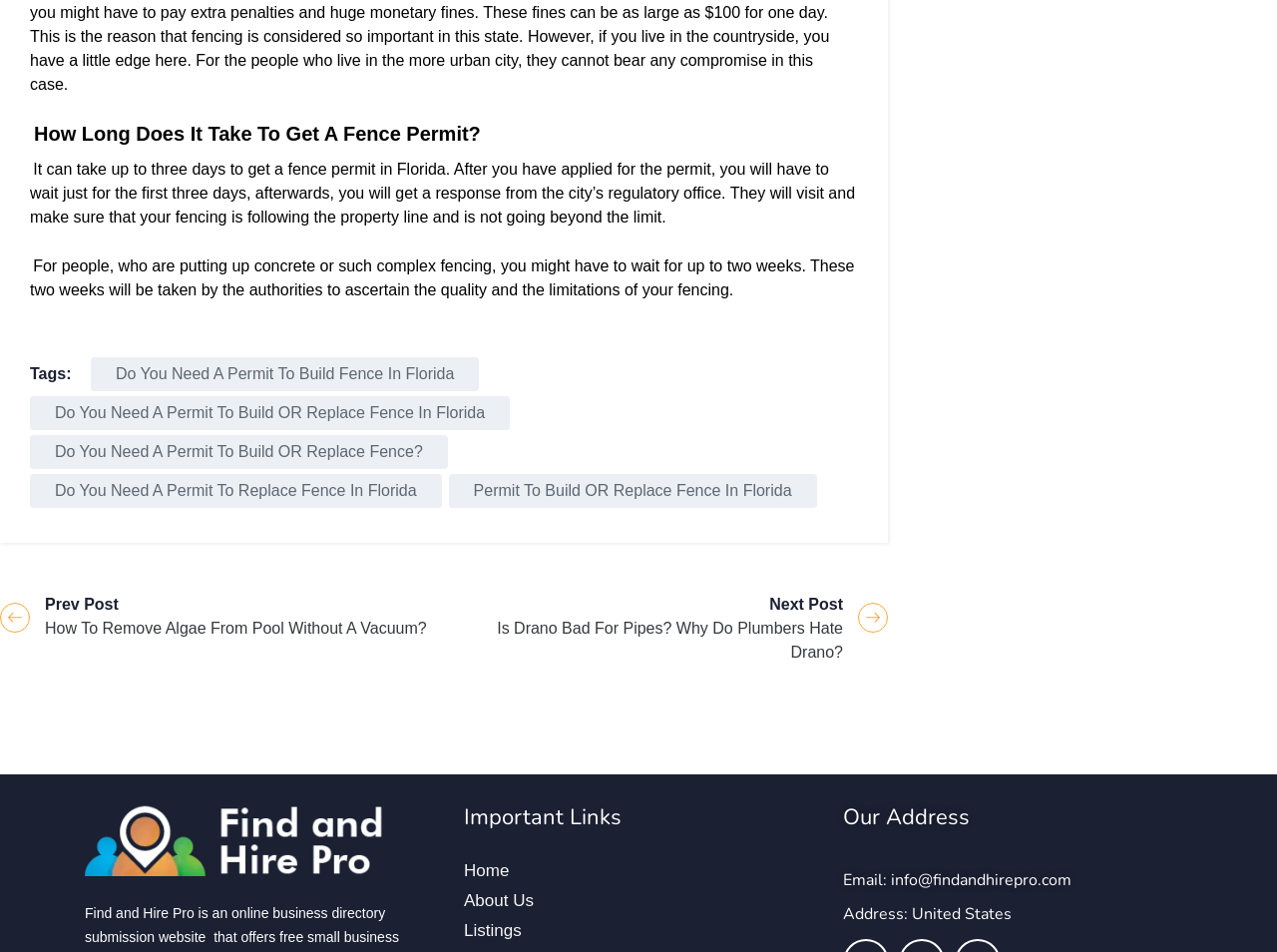Provide a short, one-word or phrase answer to the question below:
What is the name of the website's email address?

info@findandhirepro.com